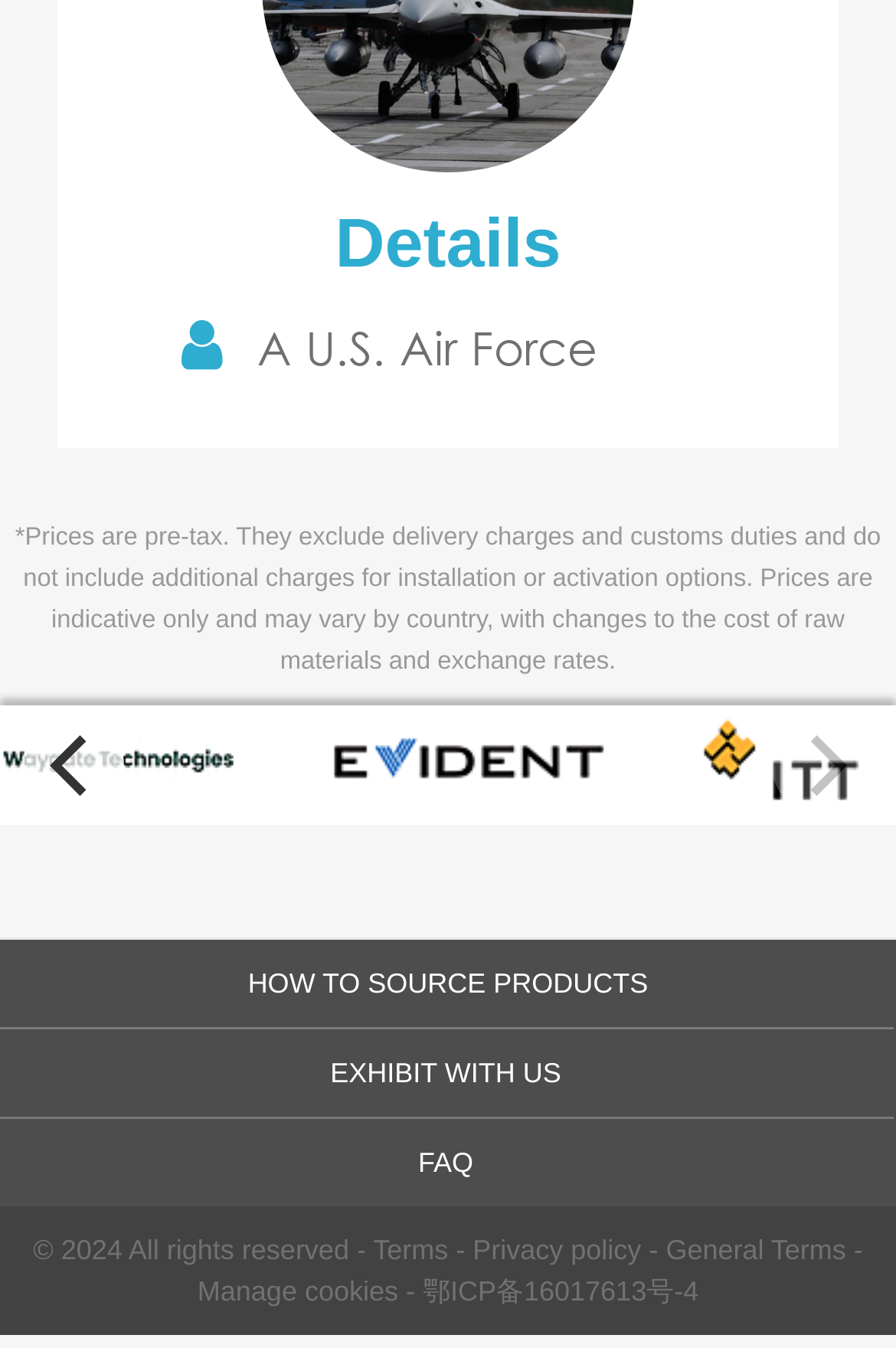What is the topic of the third text section?
Offer a detailed and exhaustive answer to the question.

The third text section on the webpage contains the phrase 'HOW TO SOURCE PRODUCTS', which indicates that the topic of this section is related to sourcing products.